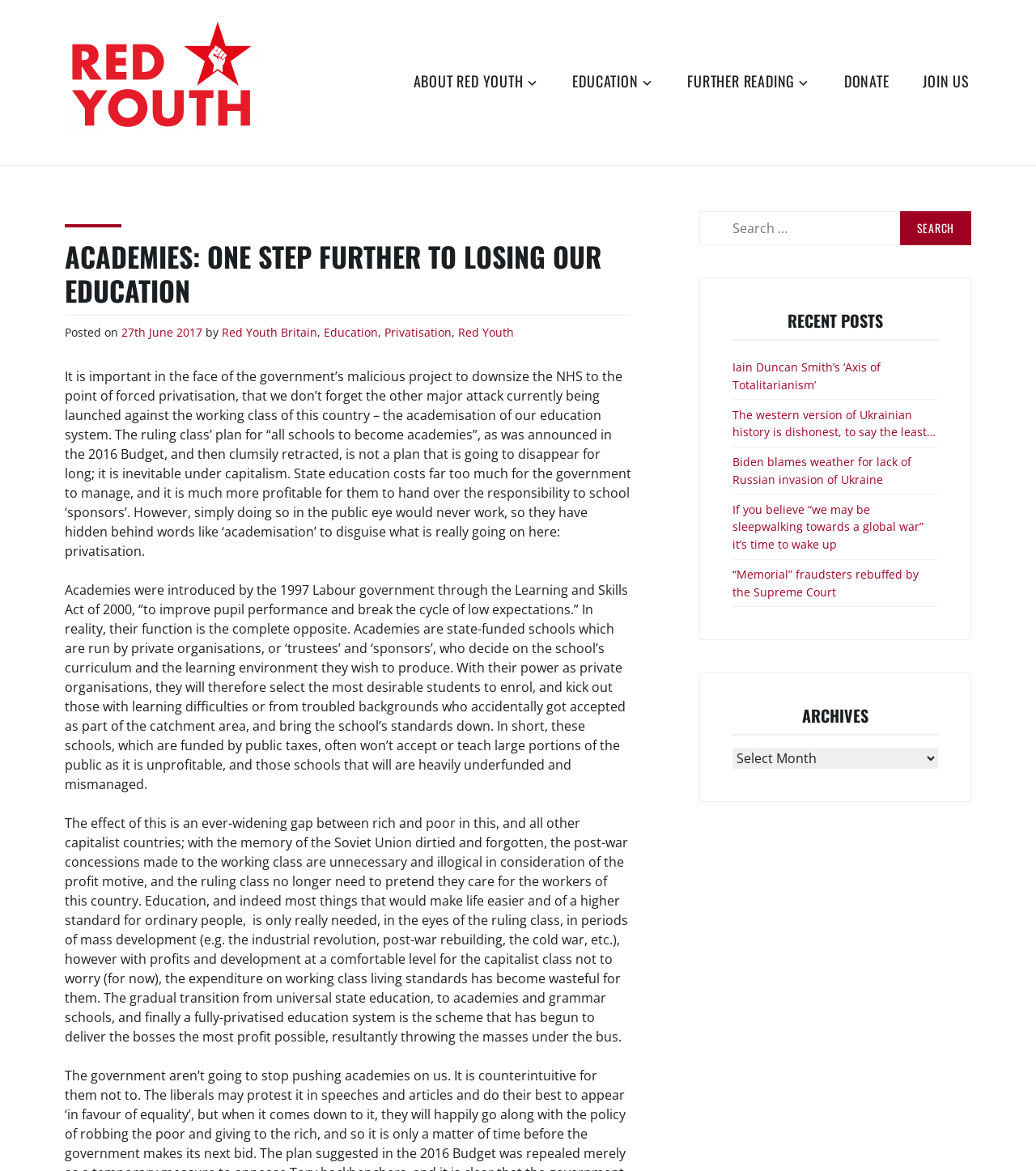Respond with a single word or phrase to the following question:
What is the function of the search box?

To search the website